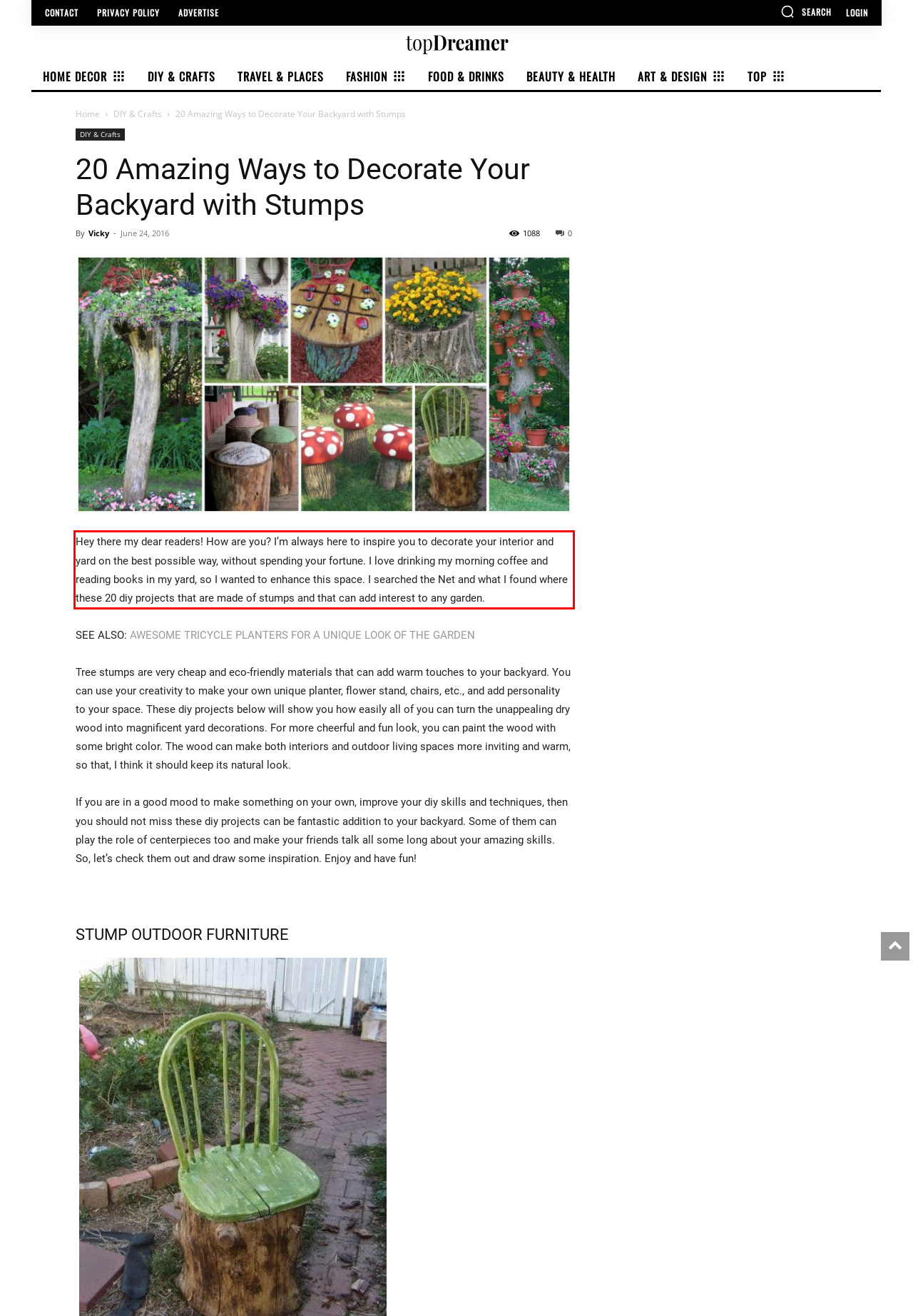Please take the screenshot of the webpage, find the red bounding box, and generate the text content that is within this red bounding box.

Hey there my dear readers! How are you? I’m always here to inspire you to decorate your interior and yard on the best possible way, without spending your fortune. I love drinking my morning coffee and reading books in my yard, so I wanted to enhance this space. I searched the Net and what I found where these 20 diy projects that are made of stumps and that can add interest to any garden.